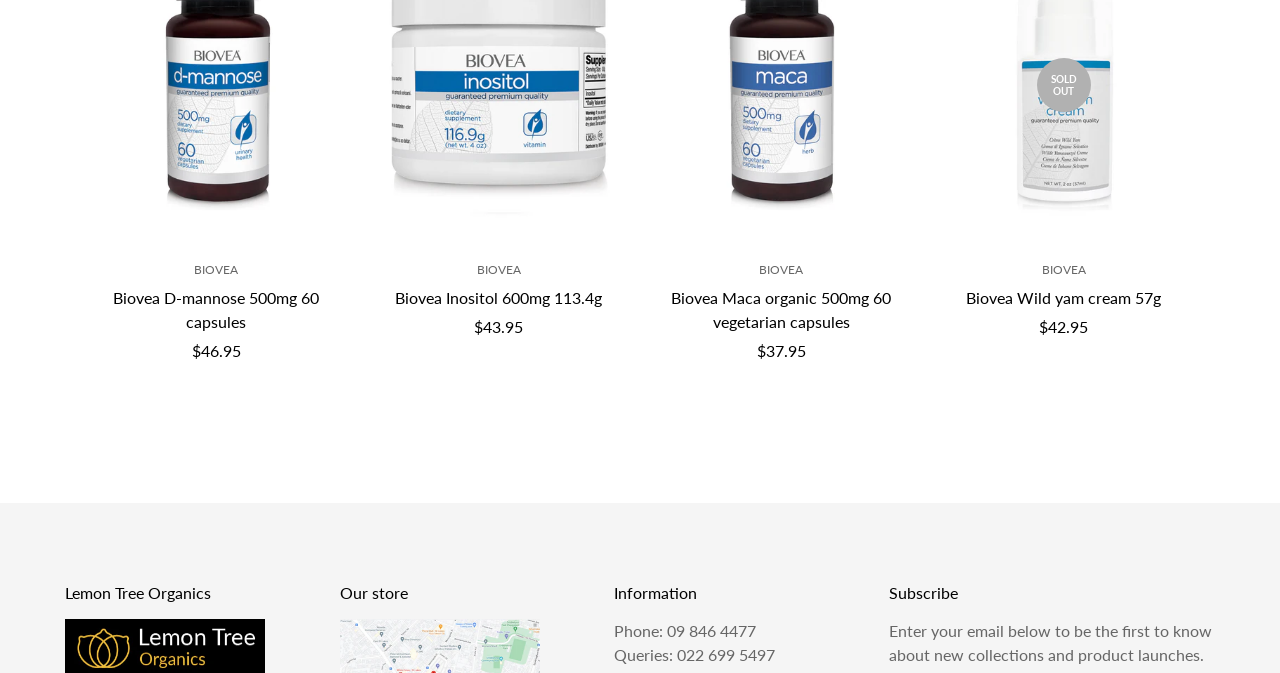Locate the bounding box coordinates of the clickable region necessary to complete the following instruction: "View product details of Biovea D-mannose 500mg 60 capsules". Provide the coordinates in the format of four float numbers between 0 and 1, i.e., [left, top, right, bottom].

[0.07, 0.425, 0.268, 0.496]